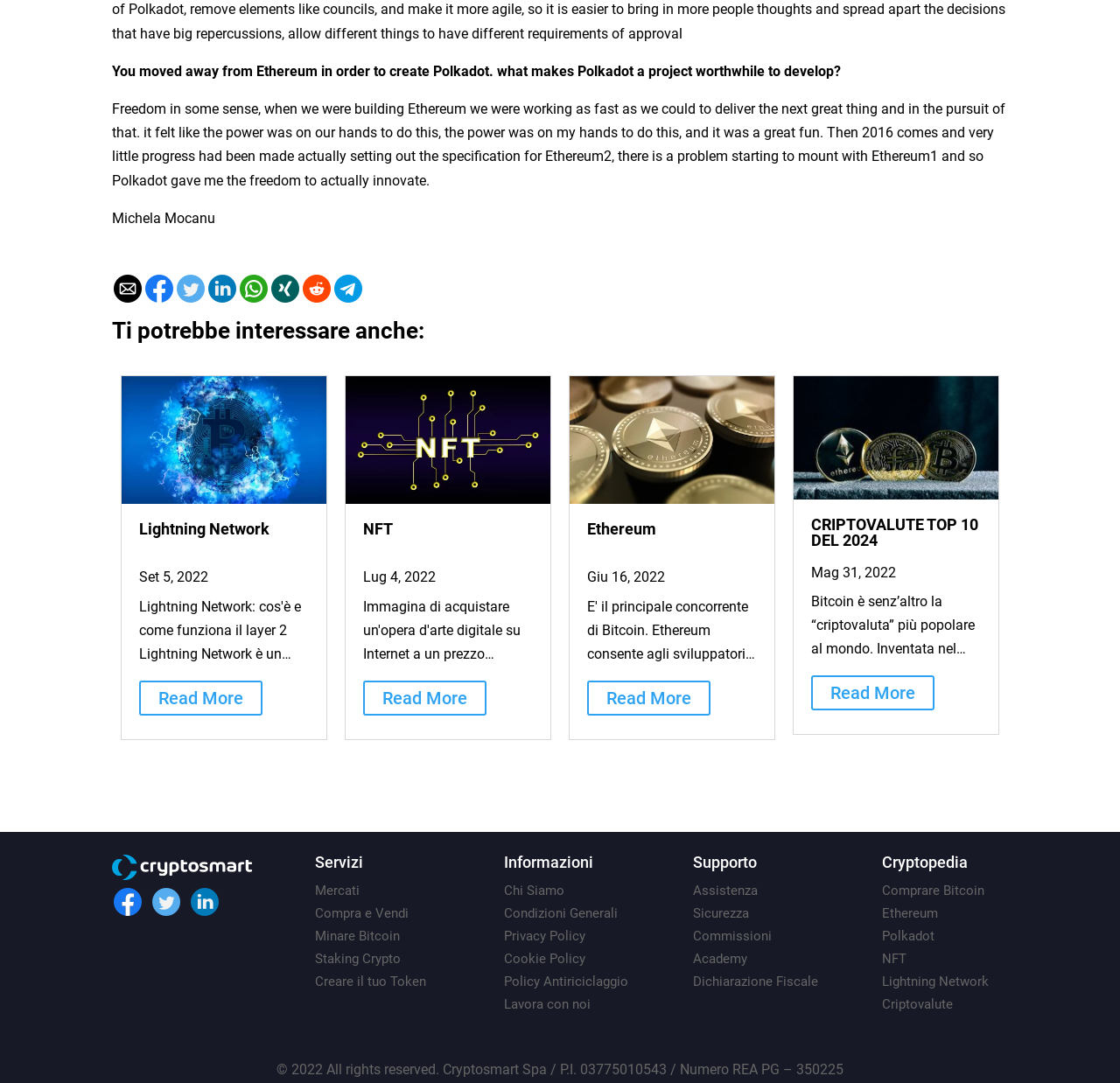Please answer the following question using a single word or phrase: 
What is the title of the last section?

Cryptopedia